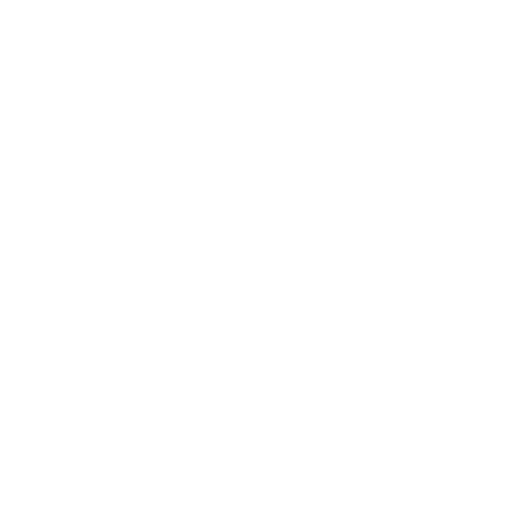What is the benefit of the thermal insulation in the tights?
Use the image to give a comprehensive and detailed response to the question.

The thermal insulation in the tights provides warmth, which is essential for fitness enthusiasts who engage in outdoor activities during colder weather, as mentioned in the caption.